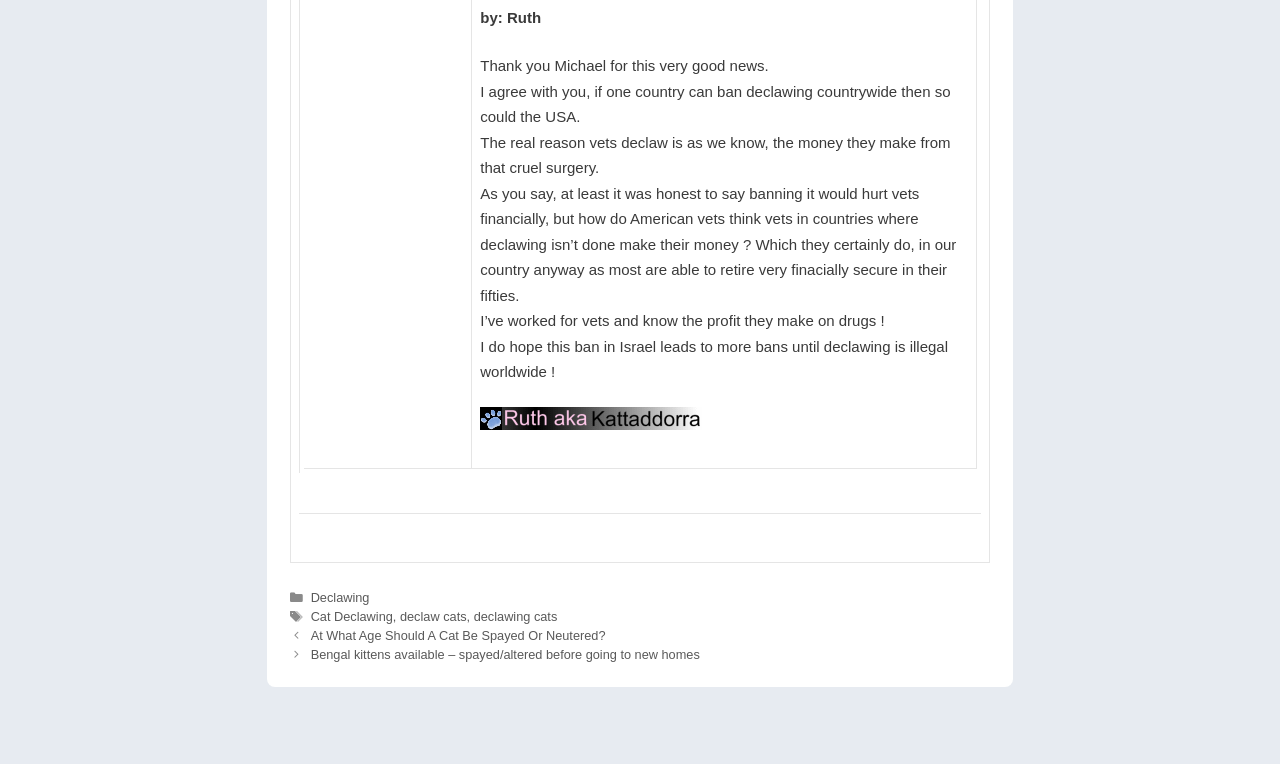Please provide a brief answer to the following inquiry using a single word or phrase:
What is the topic of the linked article 'At What Age Should A Cat Be Spayed Or Neutered?'?

Spaying/neutering cats